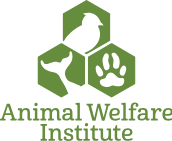Please reply to the following question using a single word or phrase: 
What is represented by the bird in the logo?

A different aspect of animal care